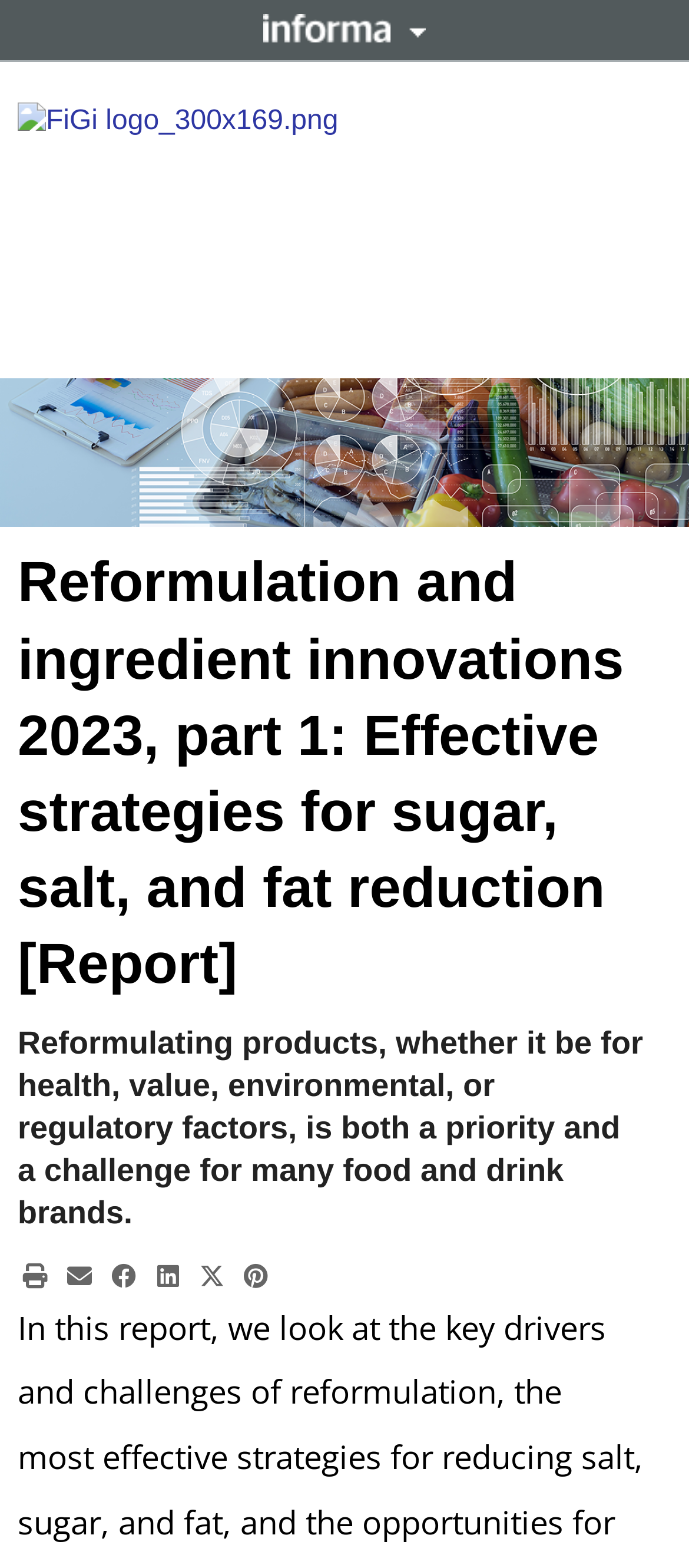Determine the bounding box coordinates of the target area to click to execute the following instruction: "Share on Facebook."

[0.154, 0.798, 0.205, 0.82]